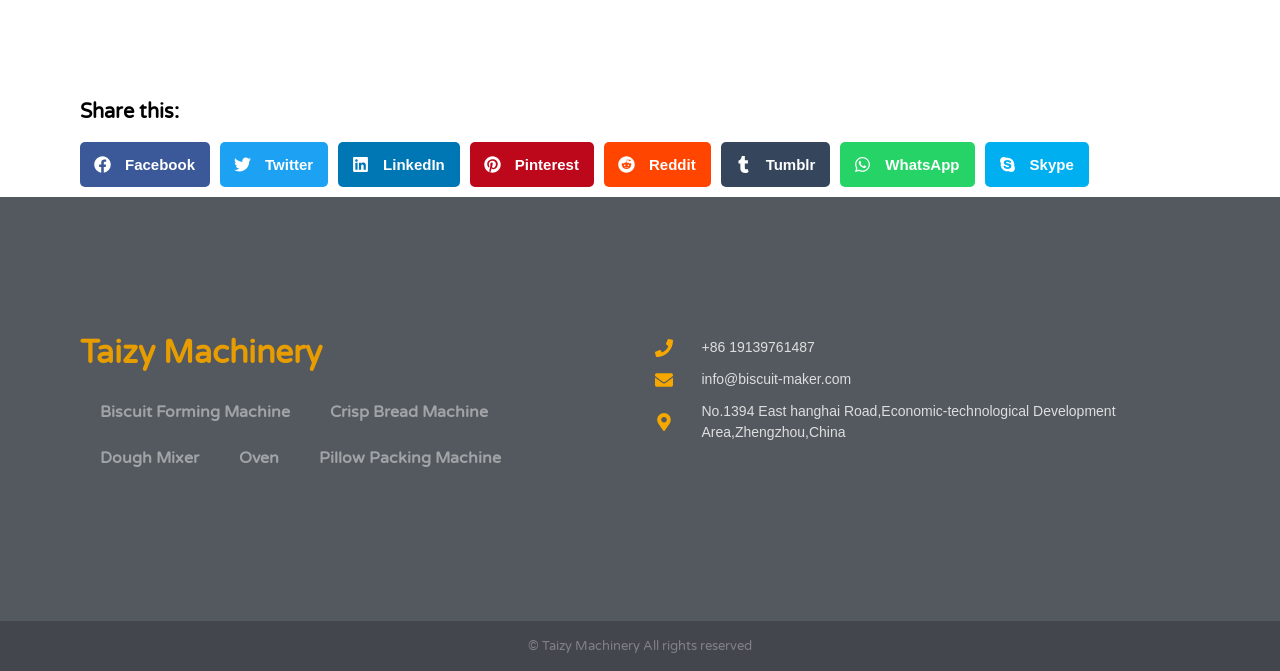Using the image as a reference, answer the following question in as much detail as possible:
What social media platforms can you share on?

The social media platforms are obtained from the button elements with bounding box coordinates [0.062, 0.212, 0.164, 0.279], [0.172, 0.212, 0.256, 0.279], [0.264, 0.212, 0.359, 0.279], [0.367, 0.212, 0.464, 0.279], [0.472, 0.212, 0.555, 0.279], [0.563, 0.212, 0.649, 0.279], [0.657, 0.212, 0.761, 0.279], [0.769, 0.212, 0.851, 0.279]. Each button has a corresponding image and static text element indicating the social media platform.